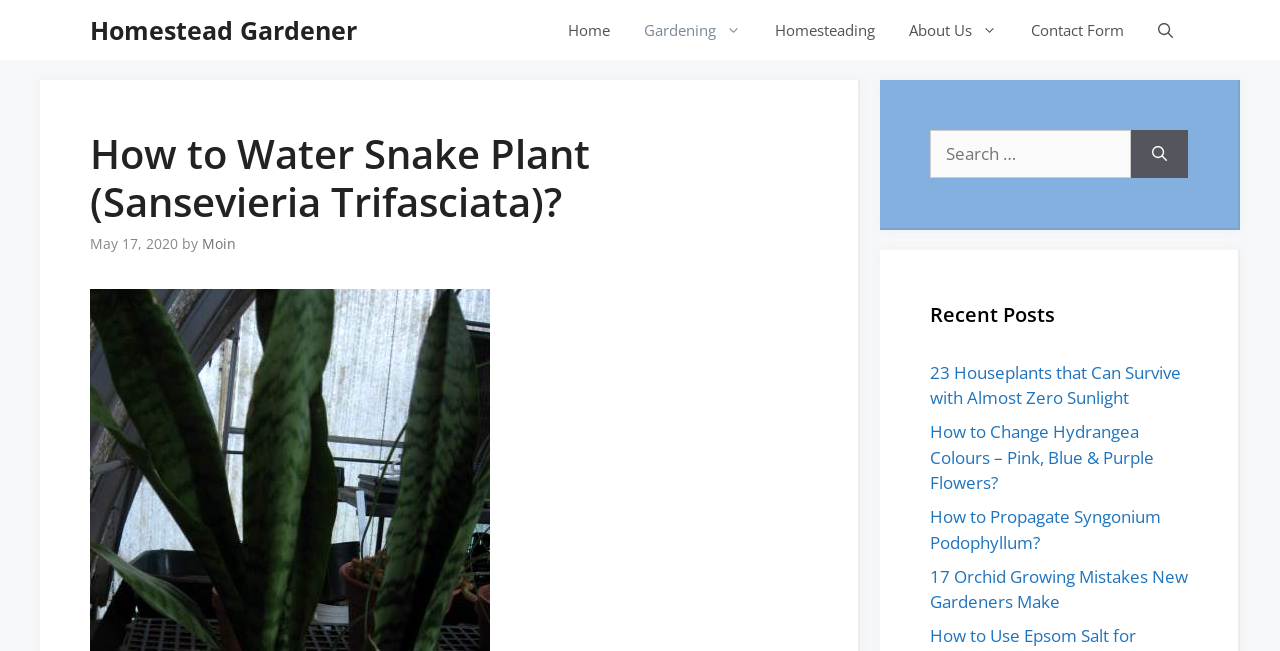Provide an in-depth caption for the elements present on the webpage.

This webpage is about gardening, specifically focused on snake plants. At the top, there is a navigation bar with links to different sections of the website, including "Home", "Gardening", "Homesteading", "About Us", and "Contact Form". 

Below the navigation bar, there is a header section with a title "How to Water Snake Plant (Sansevieria Trifasciata)?" and a timestamp "May 17, 2020" along with the author's name "Moin". 

On the right side of the page, there is a search bar with a label "Search for:" and a button to submit the search query. Below the search bar, there is a section titled "Recent Posts" with four links to other articles, including "23 Houseplants that Can Survive with Almost Zero Sunlight", "How to Change Hydrangea Colours – Pink, Blue & Purple Flowers?", "How to Propagate Syngonium Podophyllum?", and "17 Orchid Growing Mistakes New Gardeners Make".